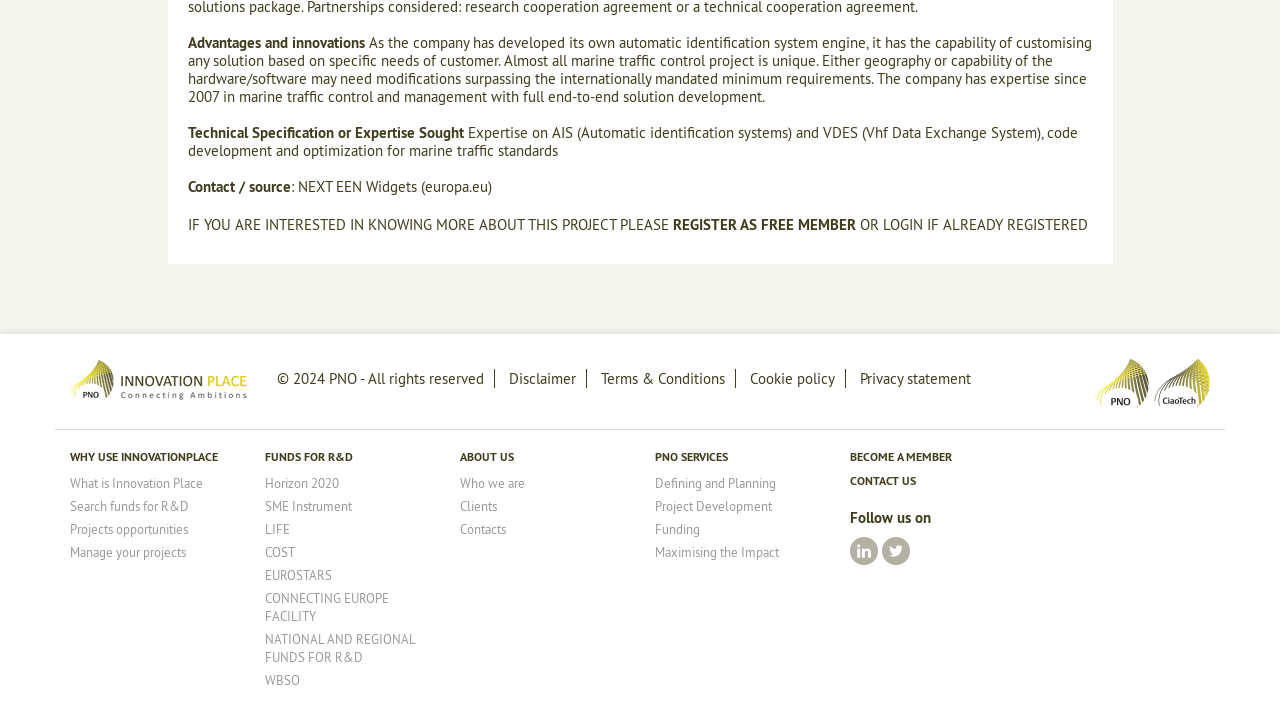Using floating point numbers between 0 and 1, provide the bounding box coordinates in the format (top-left x, top-left y, bottom-right x, bottom-right y). Locate the UI element described here: Project Development

[0.512, 0.688, 0.603, 0.71]